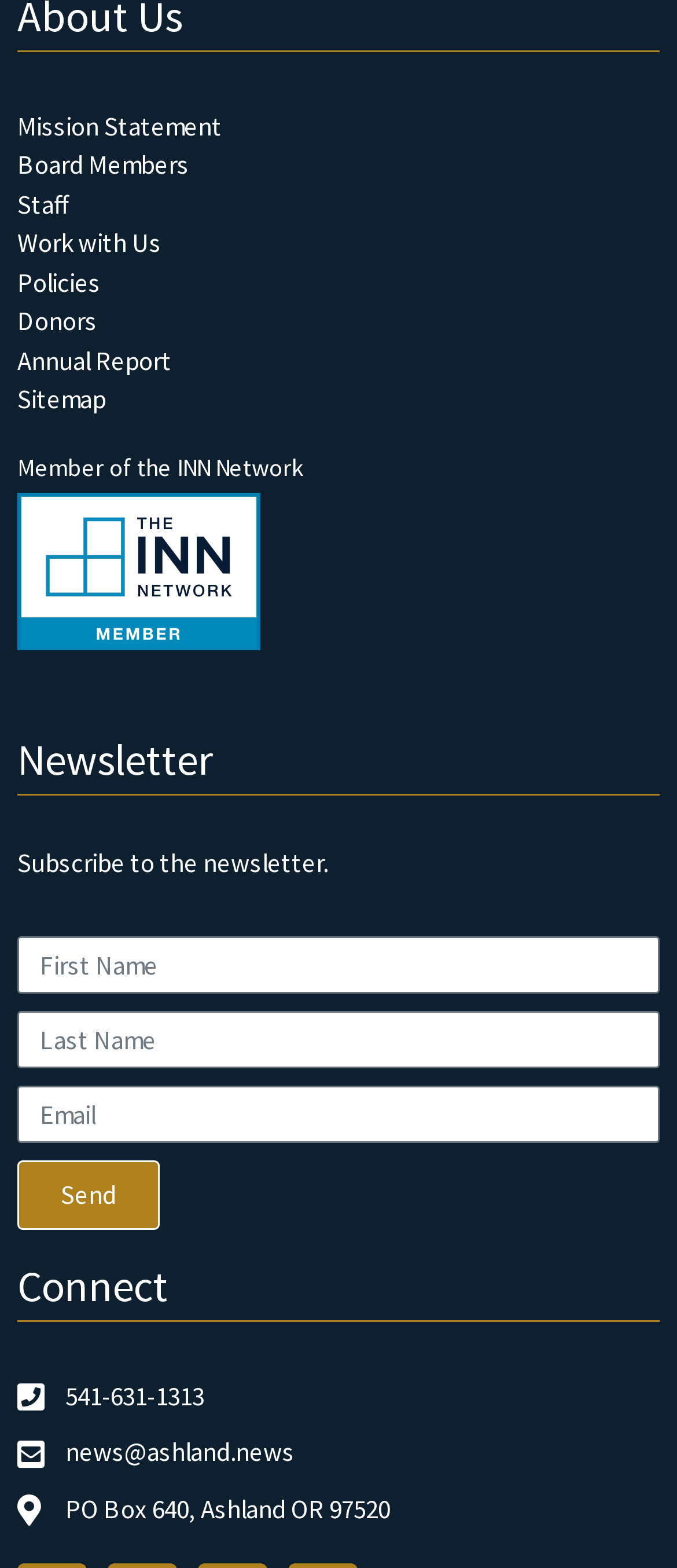Find the coordinates for the bounding box of the element with this description: "parent_node: Email name="form_fields[email]" placeholder="Email"".

[0.026, 0.692, 0.974, 0.729]